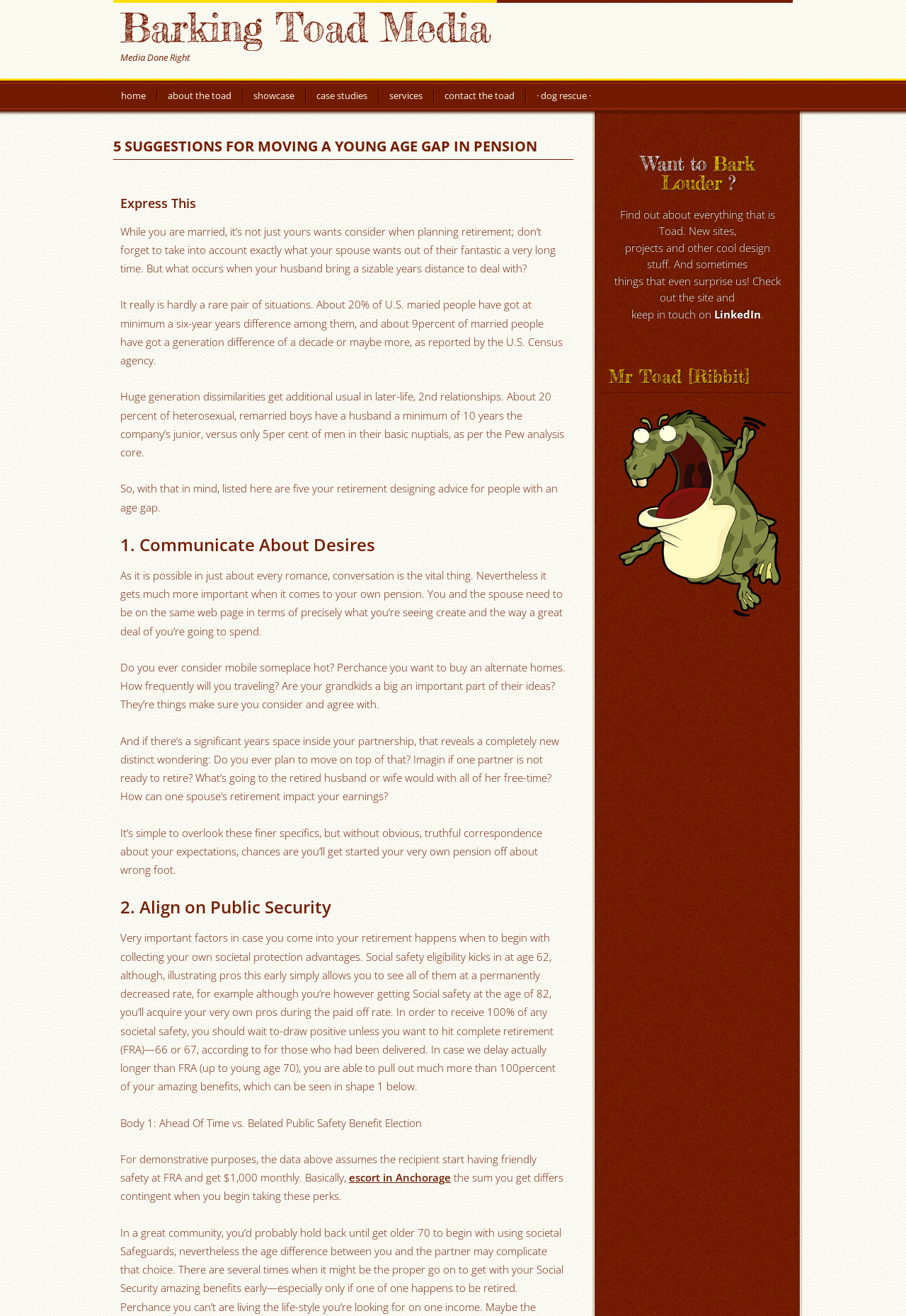Pinpoint the bounding box coordinates of the clickable area needed to execute the instruction: "Report workplace violence or safe schools incidents". The coordinates should be specified as four float numbers between 0 and 1, i.e., [left, top, right, bottom].

None